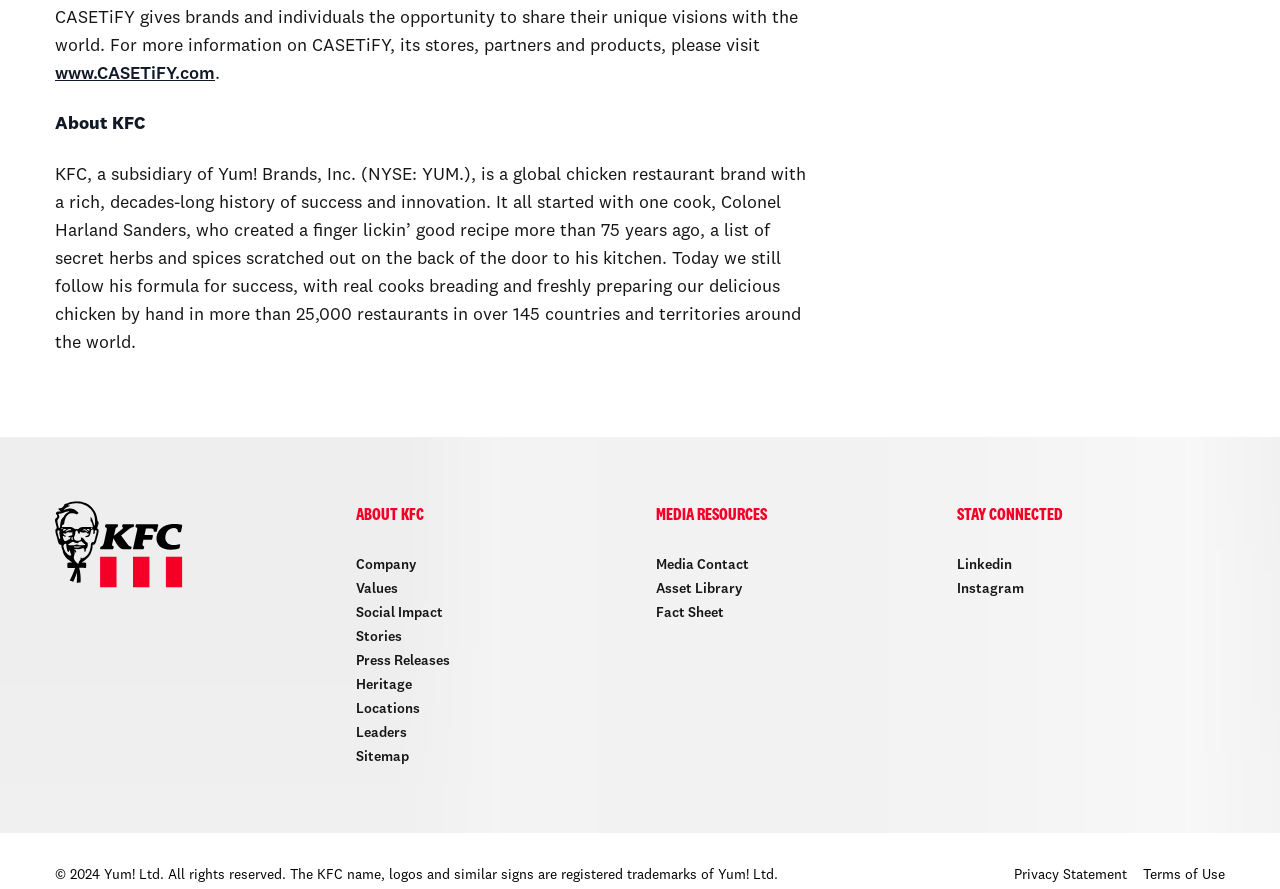Determine the bounding box coordinates for the area that needs to be clicked to fulfill this task: "Learn about KFC's company". The coordinates must be given as four float numbers between 0 and 1, i.e., [left, top, right, bottom].

[0.278, 0.618, 0.325, 0.652]